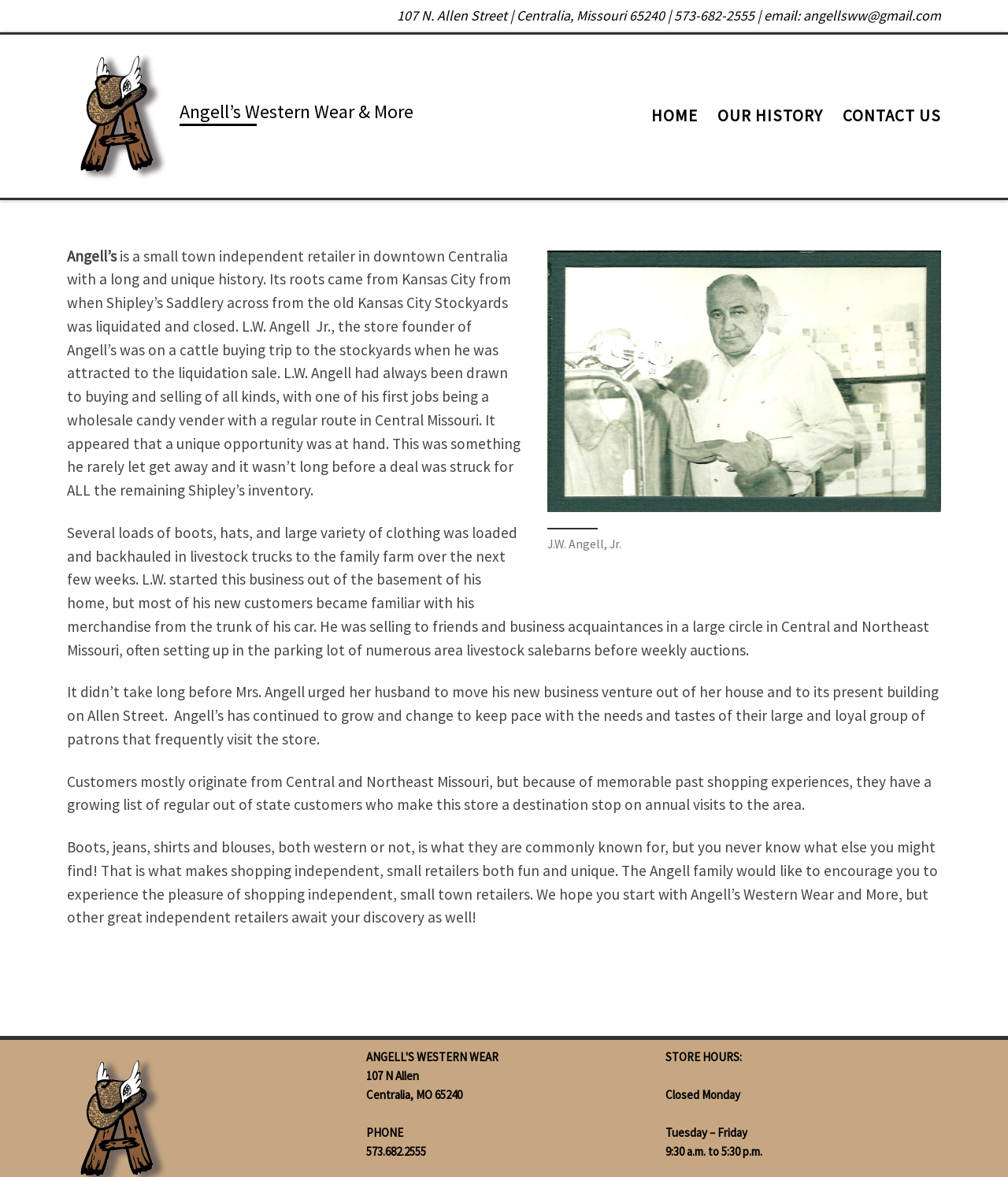Using the details from the image, please elaborate on the following question: What is the phone number of Angell's Western Wear & More?

I found the phone number by looking at the bottom of the webpage, where it is written in a static text element next to the 'PHONE' label. The phone number is '573-682-2555'.